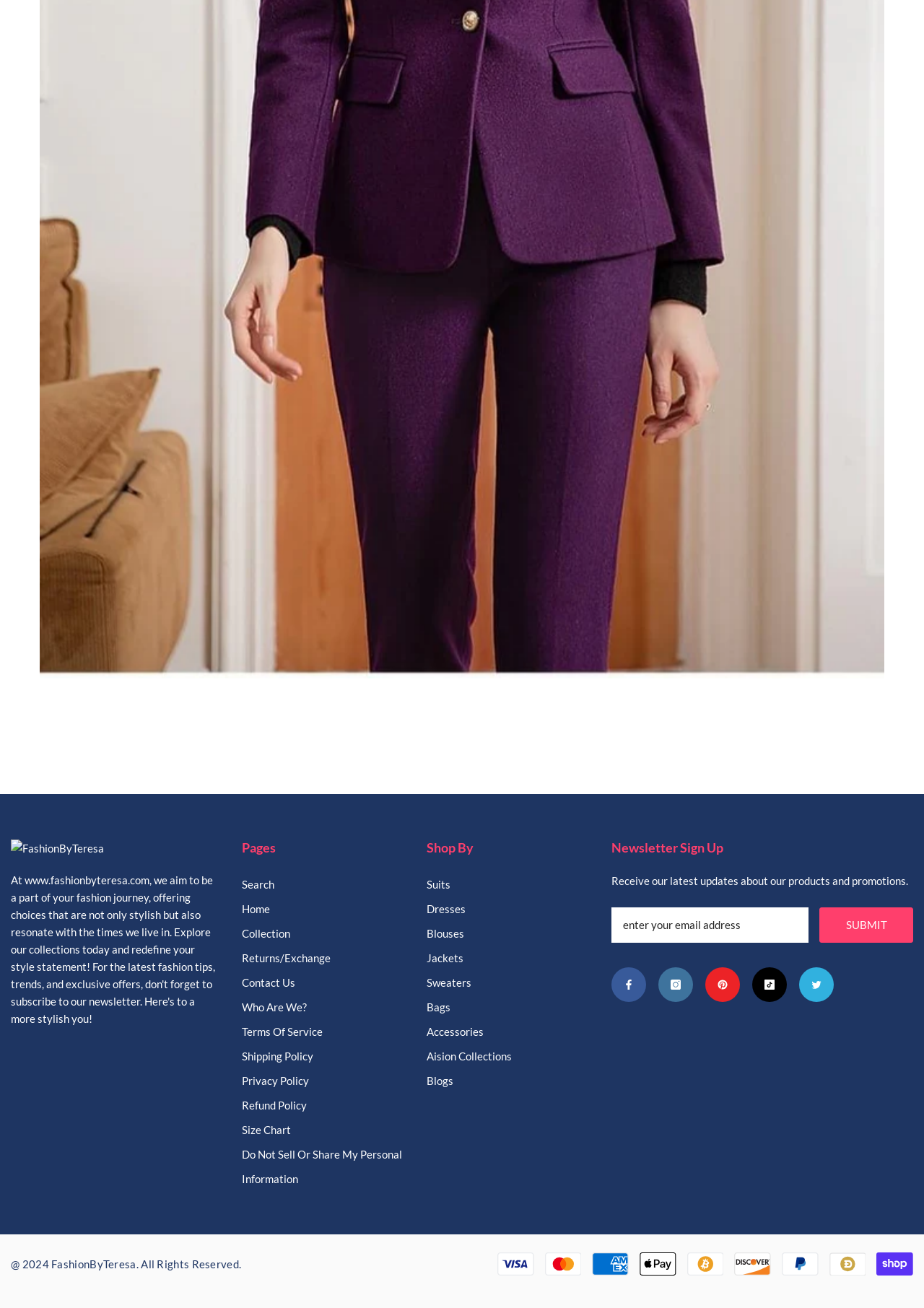Please answer the following question using a single word or phrase: 
What is the copyright year of the website?

2024